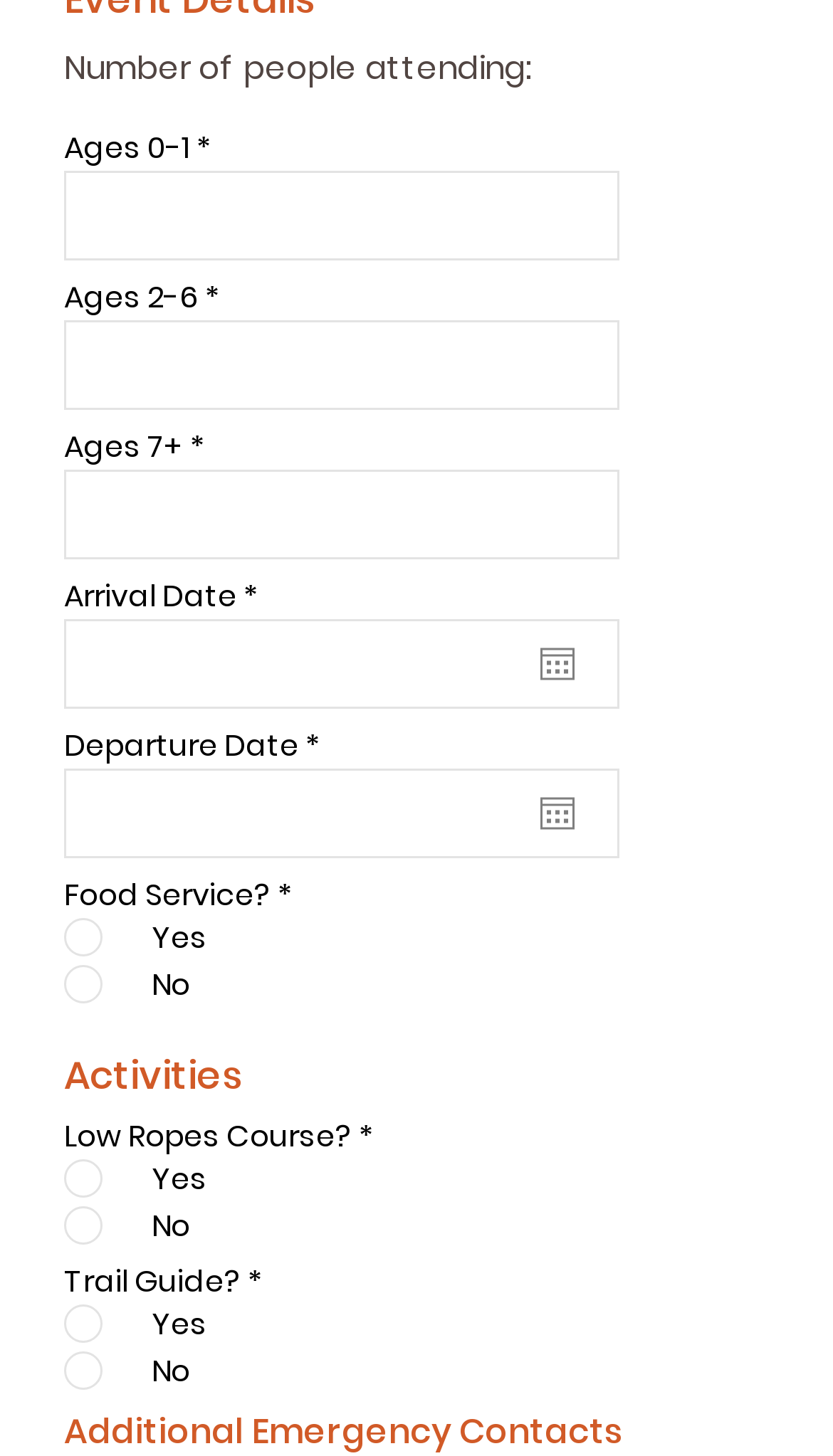Ascertain the bounding box coordinates for the UI element detailed here: "parent_node: No name="comp-lm7vgrtq" value="No"". The coordinates should be provided as [left, top, right, bottom] with each value being a float between 0 and 1.

[0.09, 0.668, 0.123, 0.687]